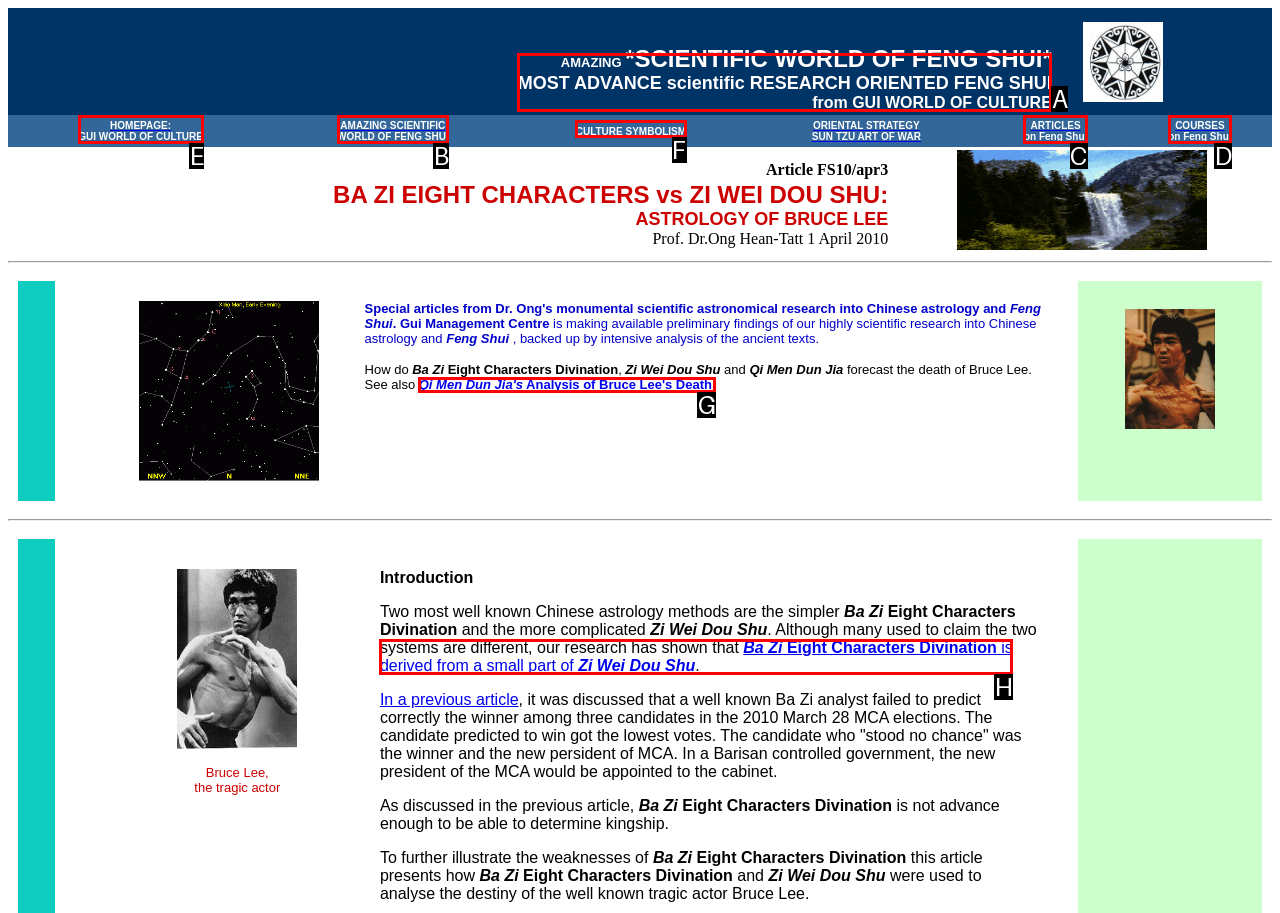For the task "Click on the link to the homepage of GUI WORLD OF CULTURE", which option's letter should you click? Answer with the letter only.

E